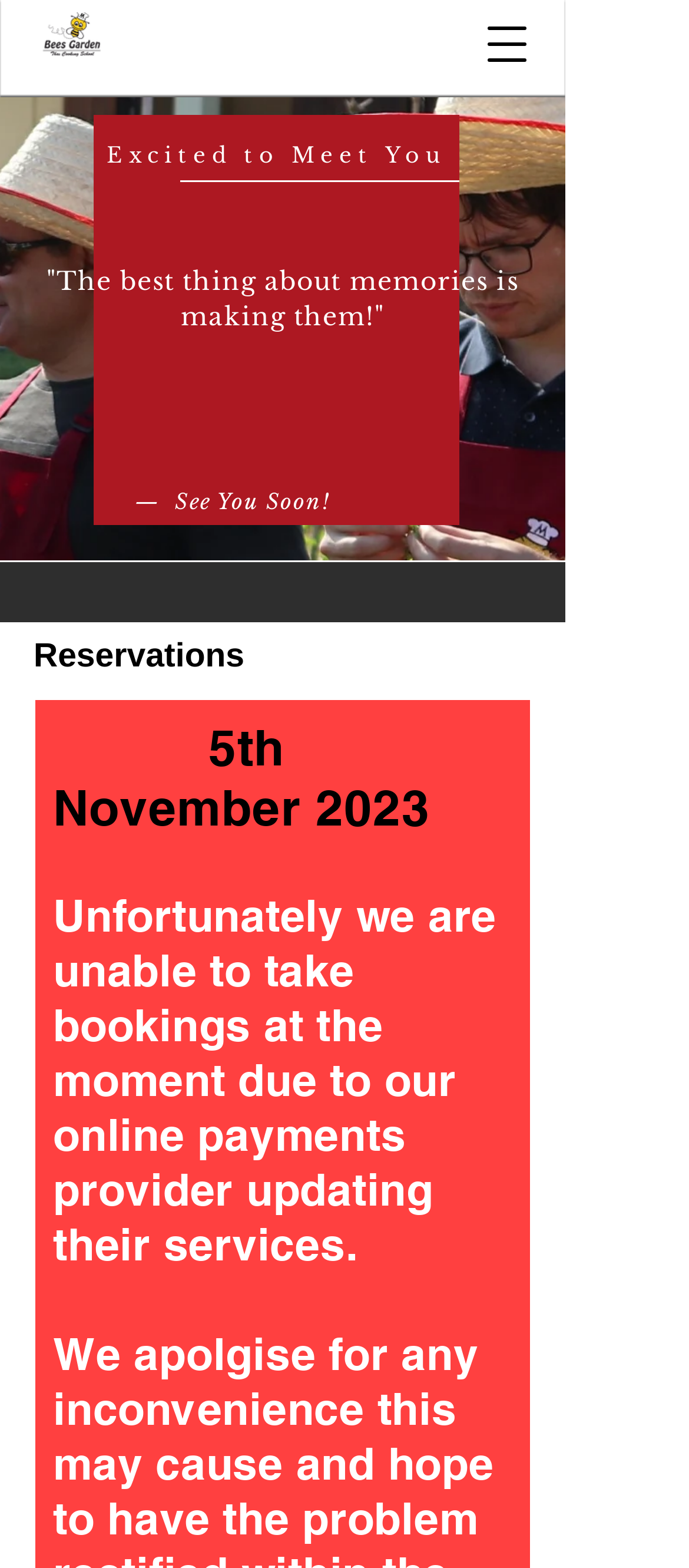What is the purpose of the 'Reservations' section?
Provide a detailed and extensive answer to the question.

I found a heading element with the text 'Reservations' which is located below the quote, and based on the context of the page, I infer that the purpose of this section is to make a booking or reservation for a cooking class.